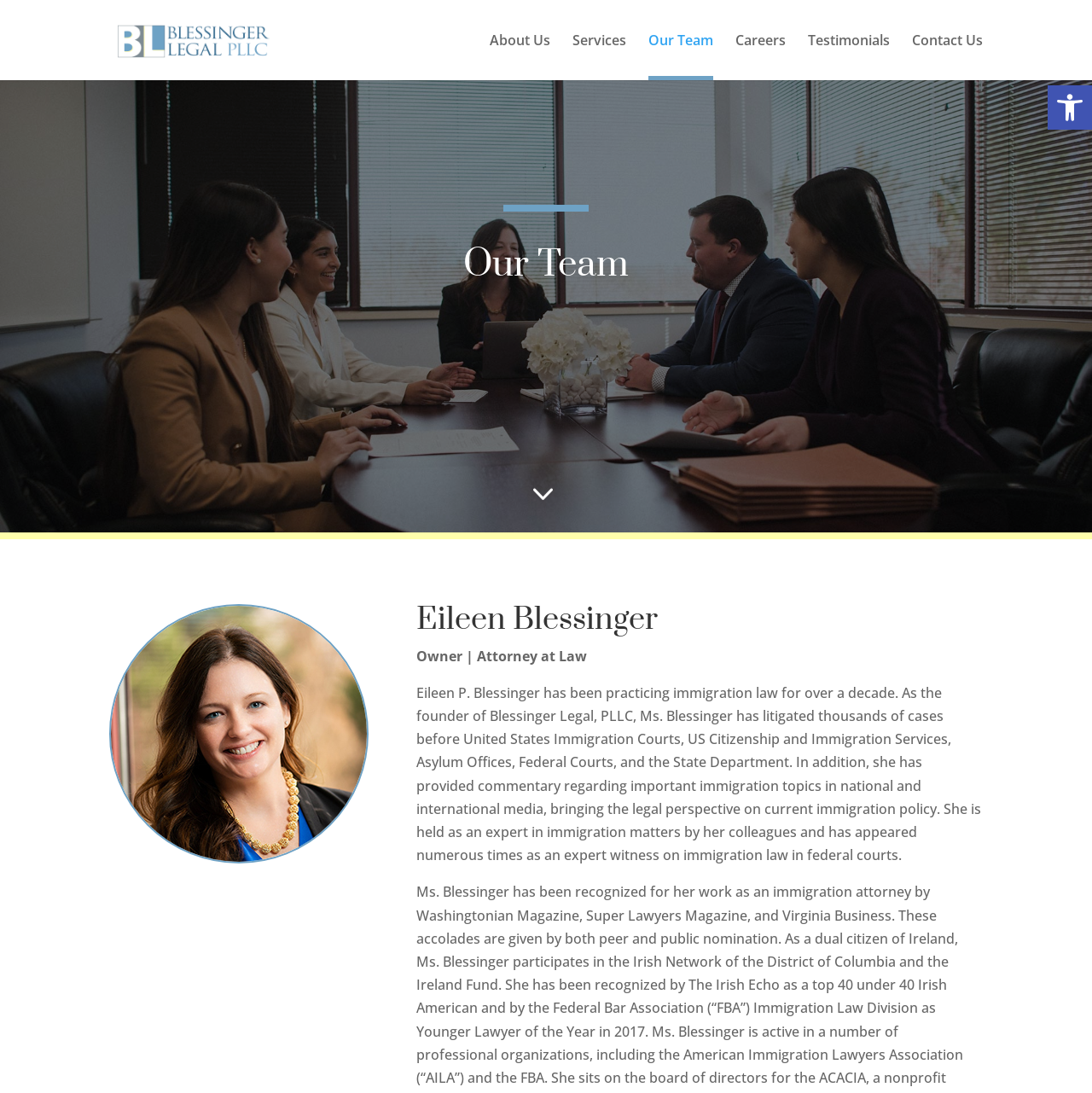Could you specify the bounding box coordinates for the clickable section to complete the following instruction: "Click the 'Our Team' link"?

[0.594, 0.031, 0.653, 0.073]